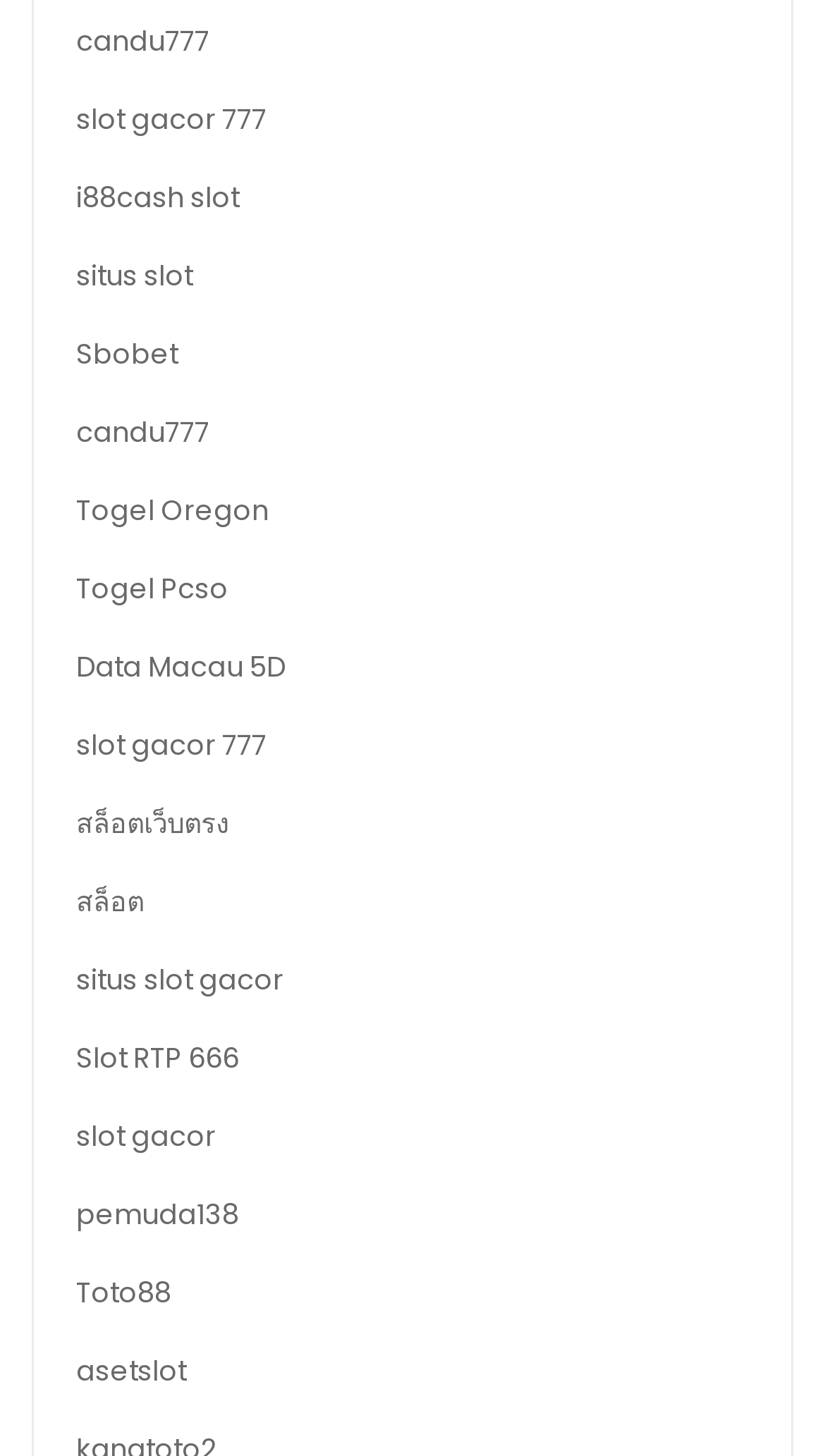Find the bounding box coordinates for the area you need to click to carry out the instruction: "go to slot gacor 777 page". The coordinates should be four float numbers between 0 and 1, indicated as [left, top, right, bottom].

[0.092, 0.068, 0.323, 0.096]